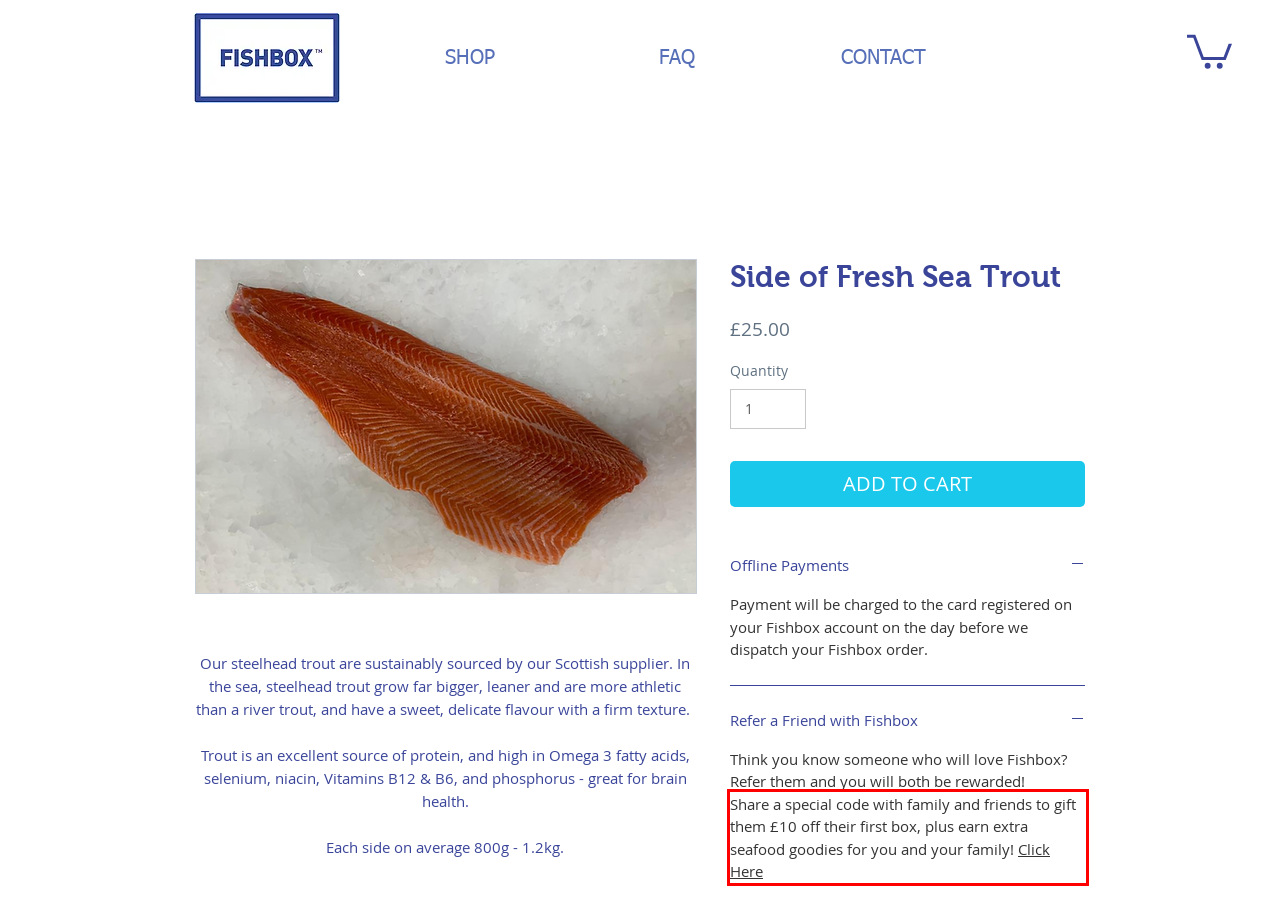Examine the screenshot of the webpage, locate the red bounding box, and generate the text contained within it.

Share a special code with family and friends to gift them £10 off their first box, plus earn extra seafood goodies for you and your family! Click Here